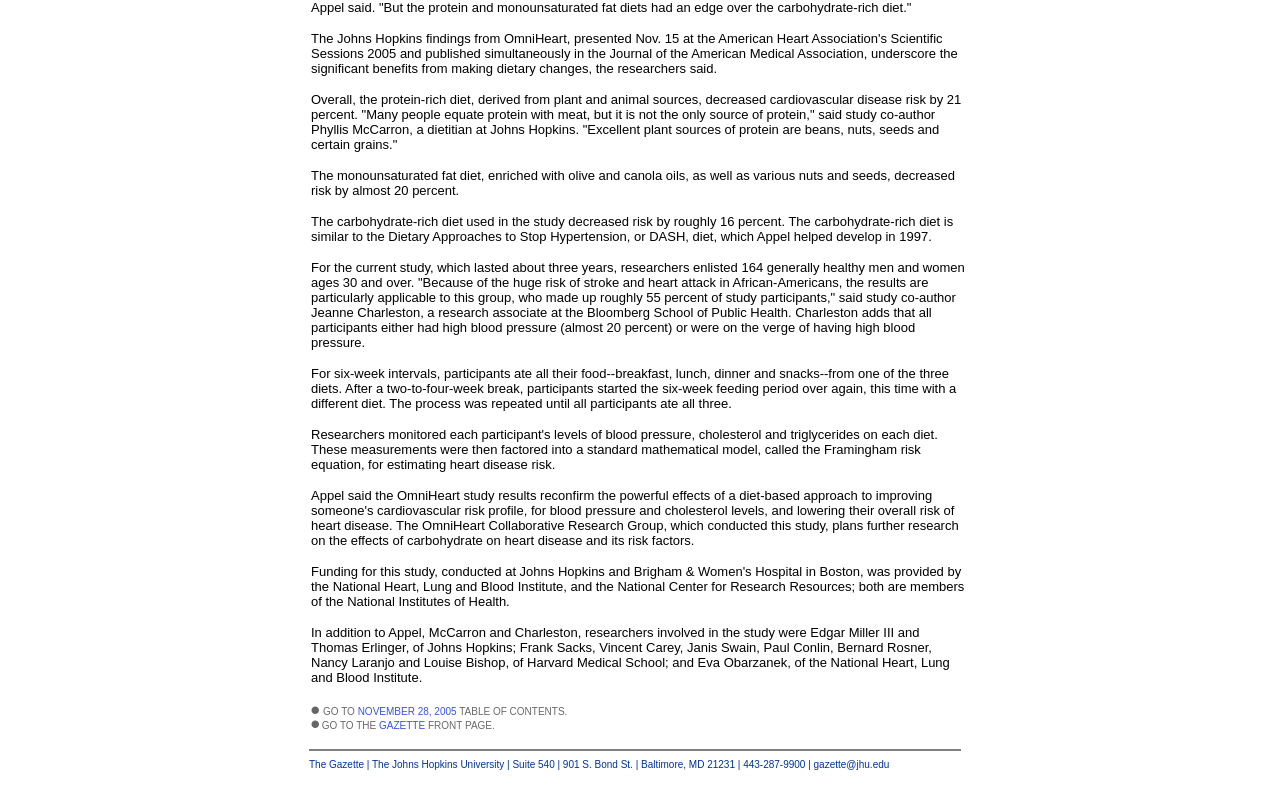Please find the bounding box coordinates (top-left x, top-left y, bottom-right x, bottom-right y) in the screenshot for the UI element described as follows: NOVEMBER 28, 2005

[0.279, 0.894, 0.357, 0.908]